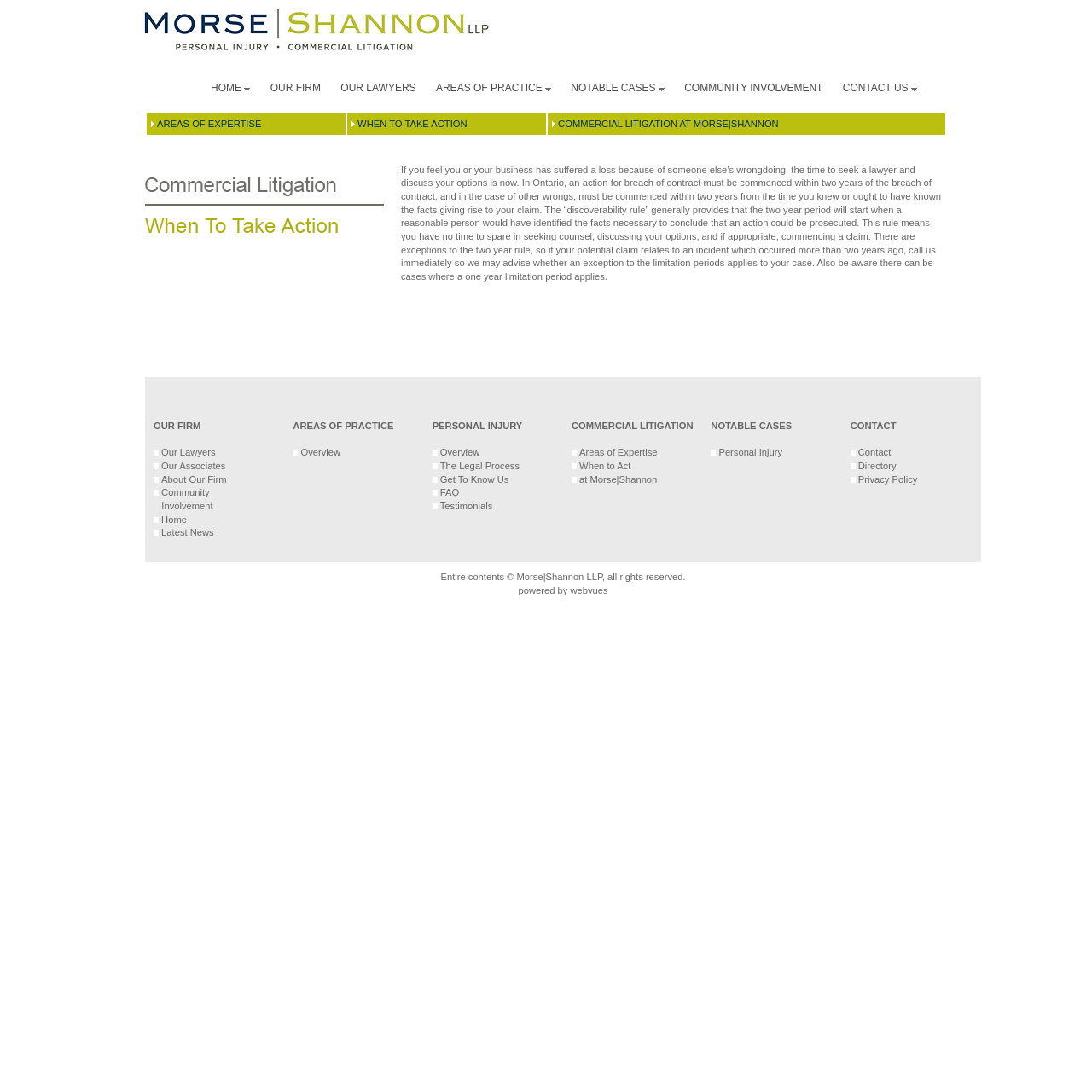Craft a detailed narrative of the webpage's structure and content.

The webpage is for Morse Shannon LLP, a law firm specializing in personal injury and commercial litigation. At the top, there is a logo image and a navigation menu with links to various sections of the website, including "HOME", "OUR FIRM", "OUR LAWYERS", "AREAS OF PRACTICE", "NOTABLE CASES", "COMMUNITY INVOLVEMENT", and "CONTACT US".

Below the navigation menu, there is a table with three columns. The first column has a heading "AREAS OF EXPERTISE" and links to related pages. The second column has a heading "WHEN TO TAKE ACTION" and also links to related pages. The third column has a heading "COMMERCIAL LITIGATION AT MORSE|SHANNON" and links to related pages.

To the right of this table, there is a large image, and below it, a block of text explaining the importance of seeking legal counsel in a timely manner, specifically in cases of breach of contract or other wrongs.

Further down the page, there is another table with three columns. The first column has links to various sections of the website, including "OUR FIRM", "OUR LAWYERS", "OUR ASSOCIATES", "ABOUT OUR FIRM", "COMMUNITY INVOLVEMENT", "HOME", and "LATEST NEWS". The second column has links to "AREAS OF PRACTICE" and "OVERVIEW". The third column has links to "PERSONAL INJURY" and related subtopics, including "OVERVIEW", "THE LEGAL PROCESS", "GET TO KNOW US", "FAQ", and "TESTIMONIALS".